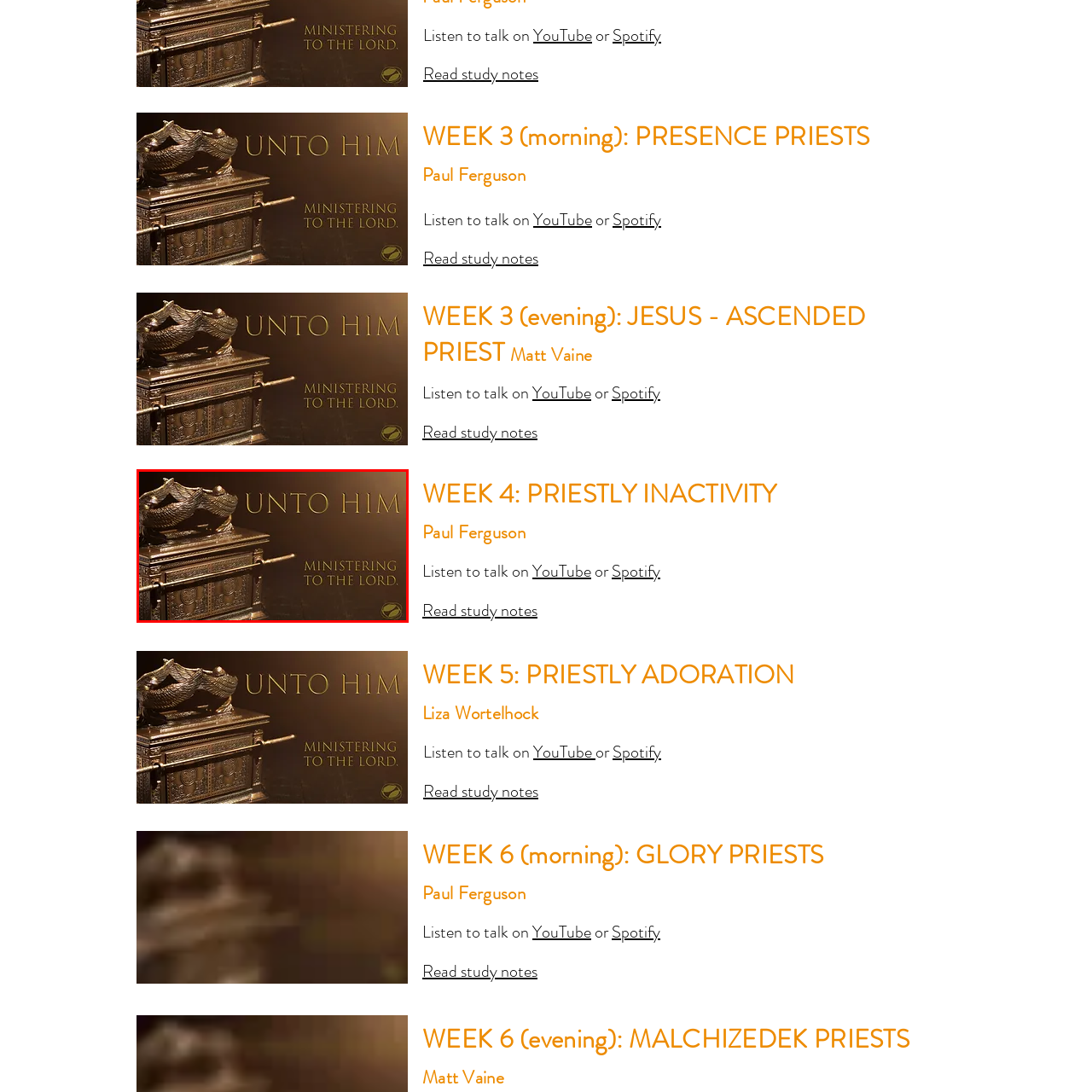View the part of the image marked by the red boundary and provide a one-word or short phrase answer to this question: 
What is the phrase below the image?

MINISTERING TO THE LORD